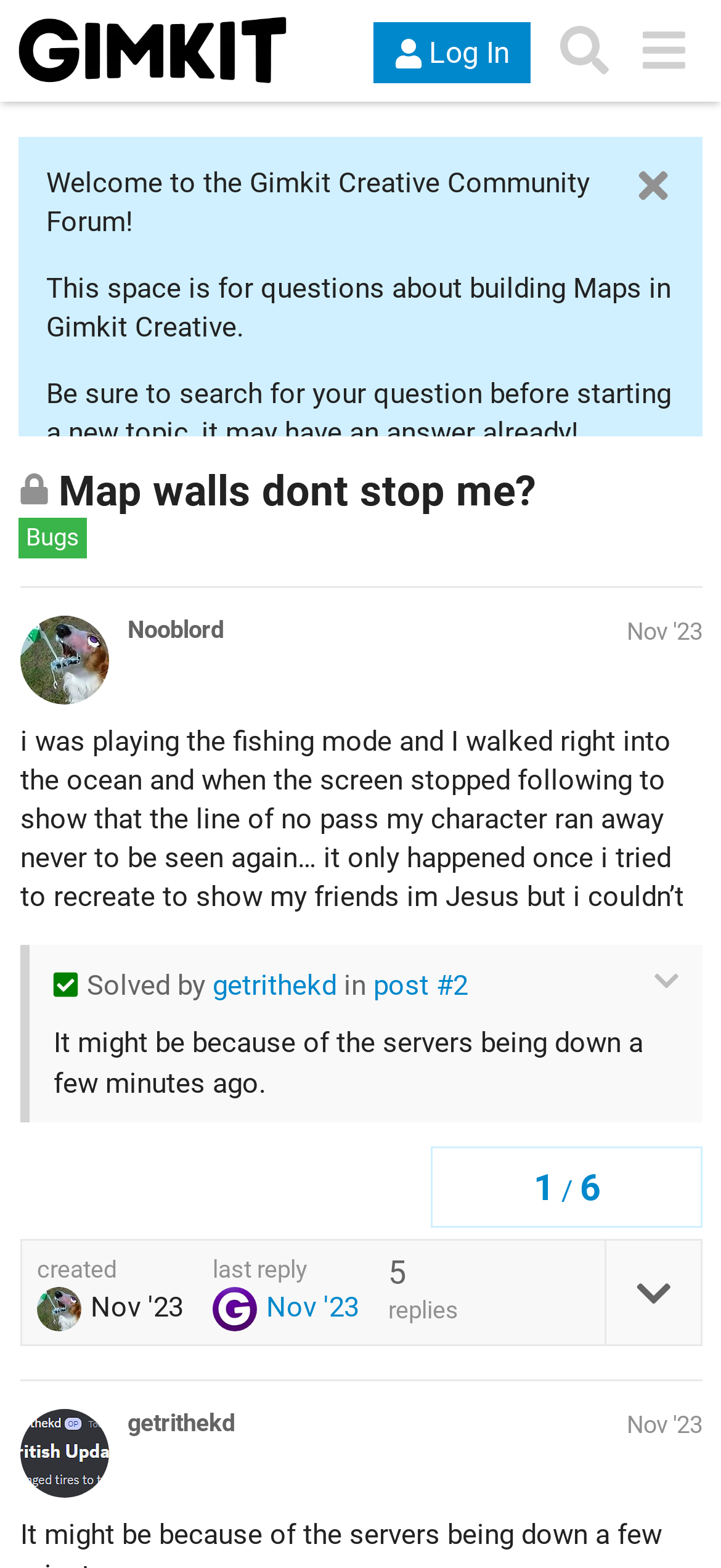Please respond in a single word or phrase: 
How many replies are there in the topic?

6